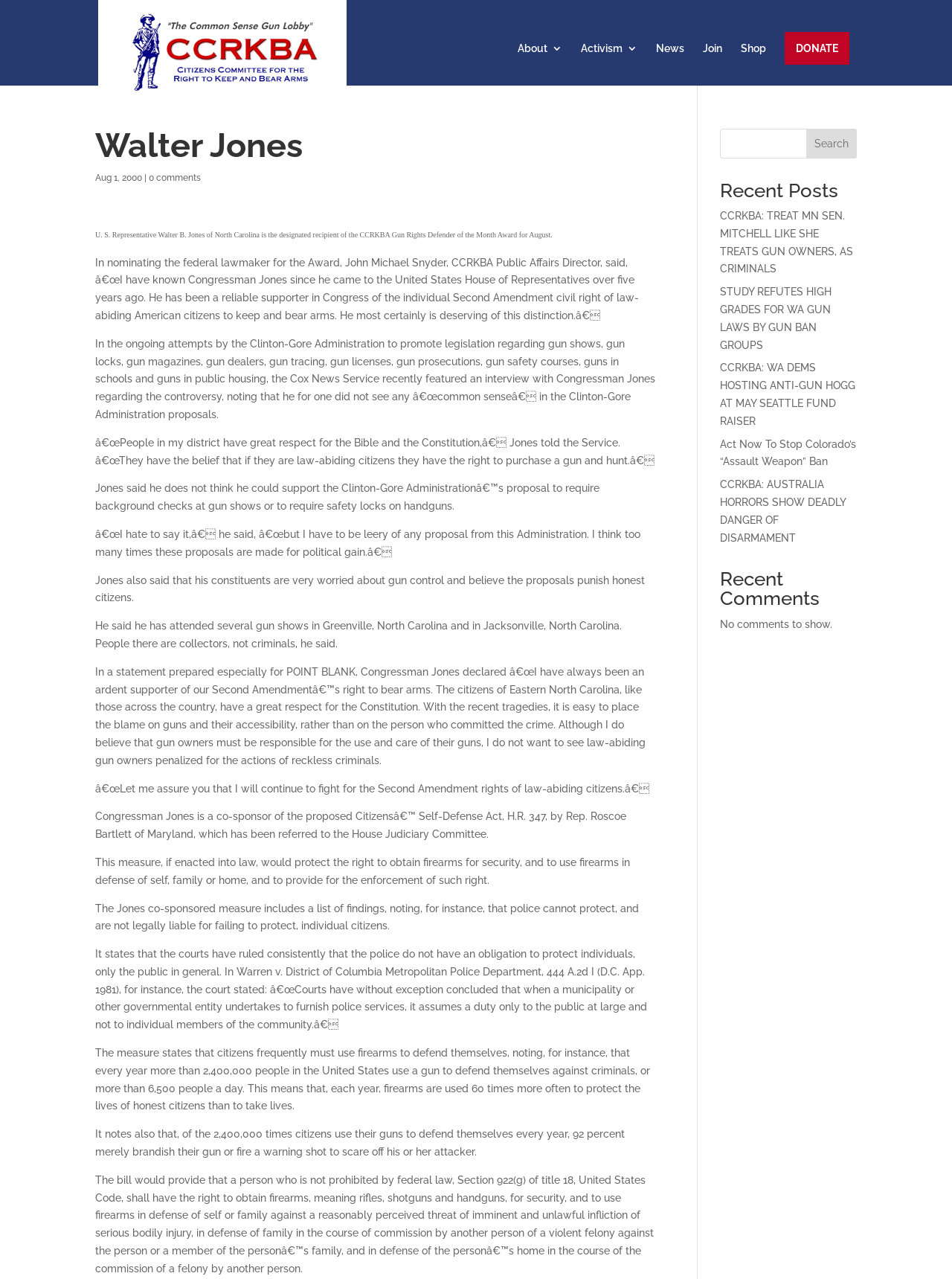Answer briefly with one word or phrase:
What is the location of Walter B. Jones' district?

Eastern North Carolina